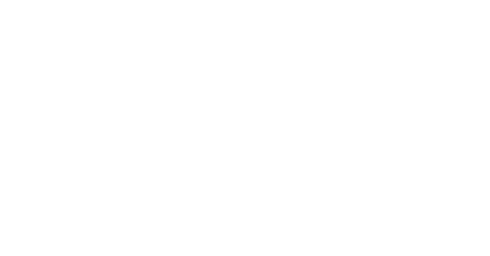Respond to the question below with a single word or phrase: What is the image illustrating?

Online education